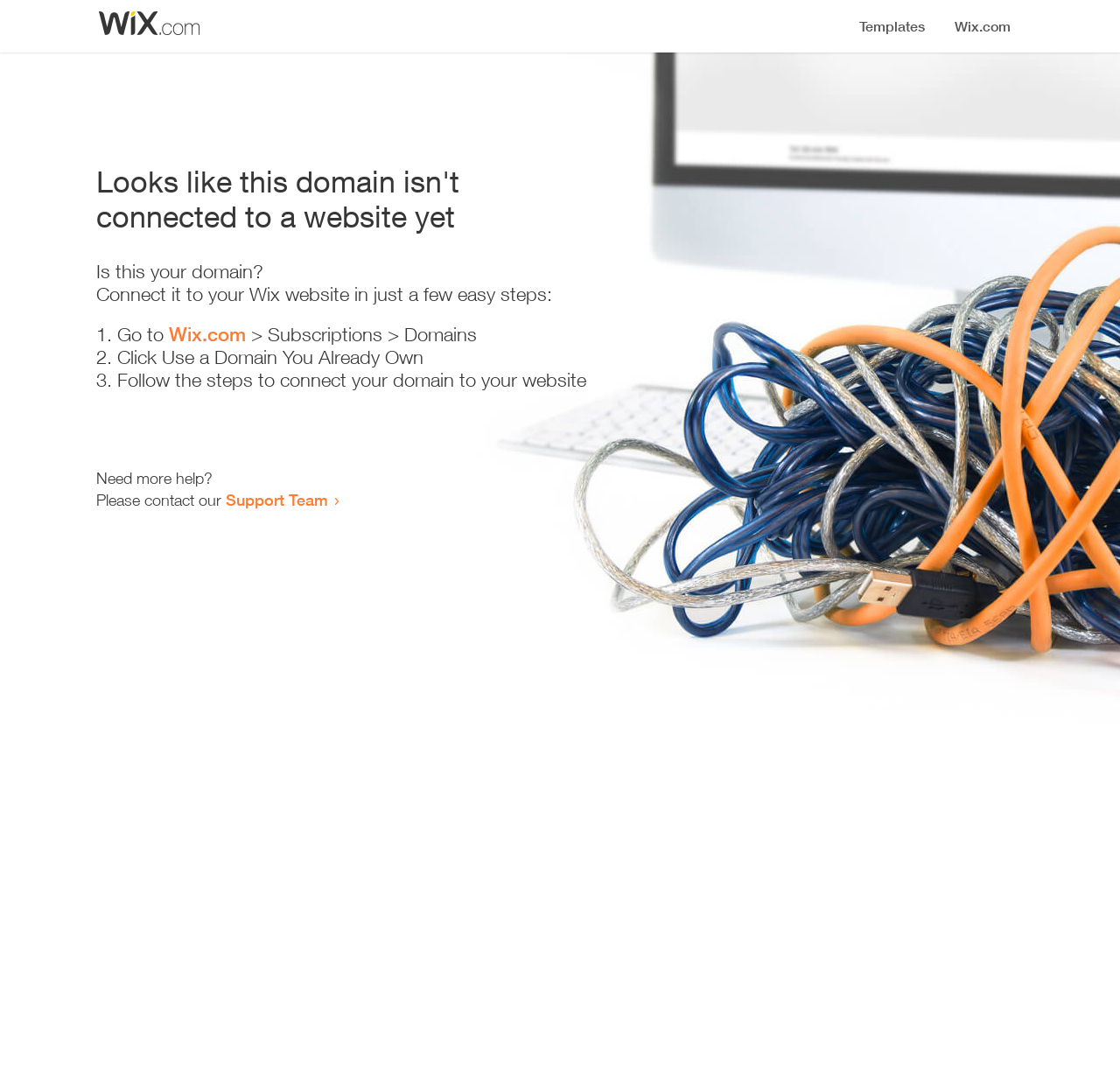Identify the bounding box for the described UI element. Provide the coordinates in (top-left x, top-left y, bottom-right x, bottom-right y) format with values ranging from 0 to 1: Wix.com

[0.151, 0.301, 0.22, 0.323]